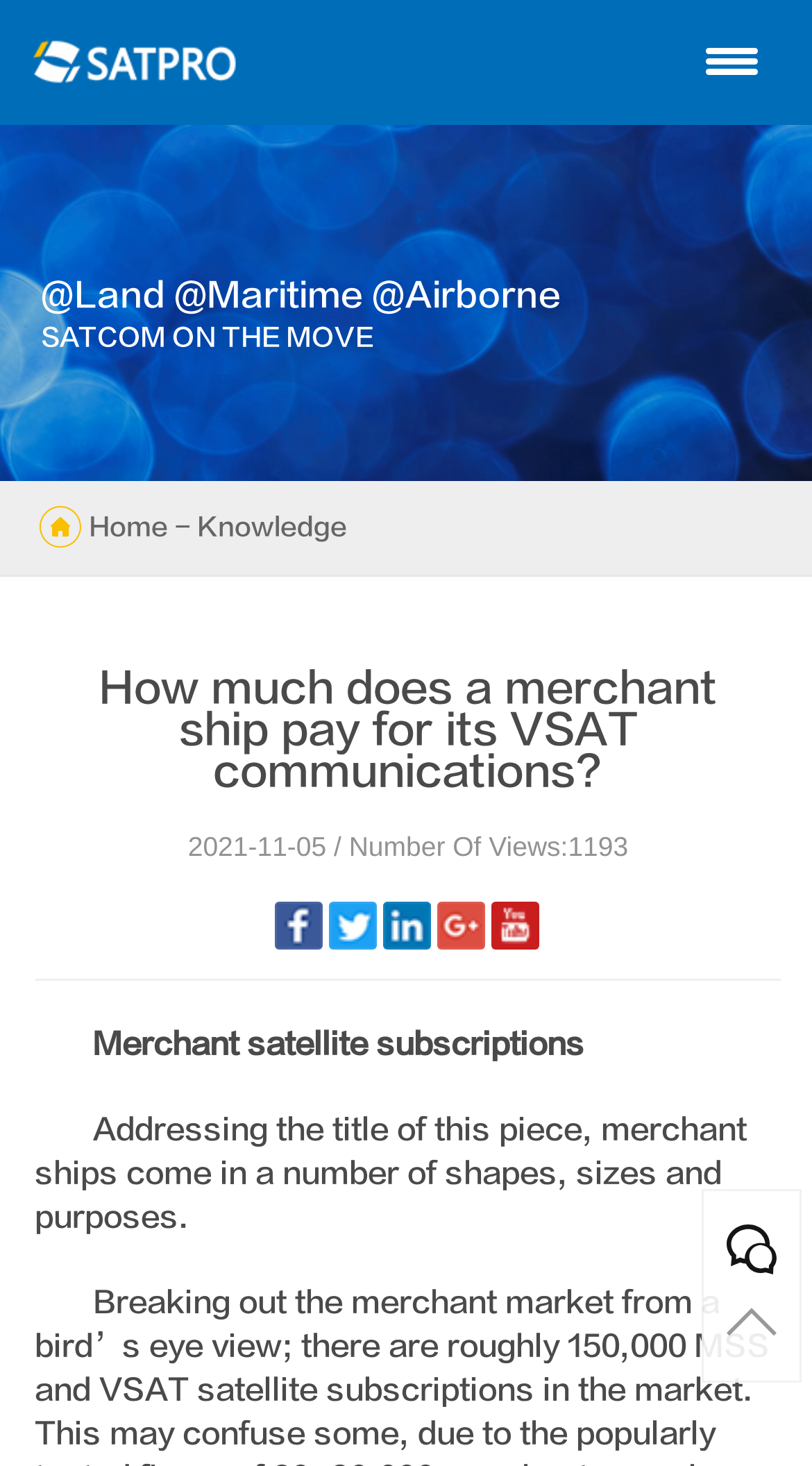Give a short answer to this question using one word or a phrase:
How many social media links are present?

5